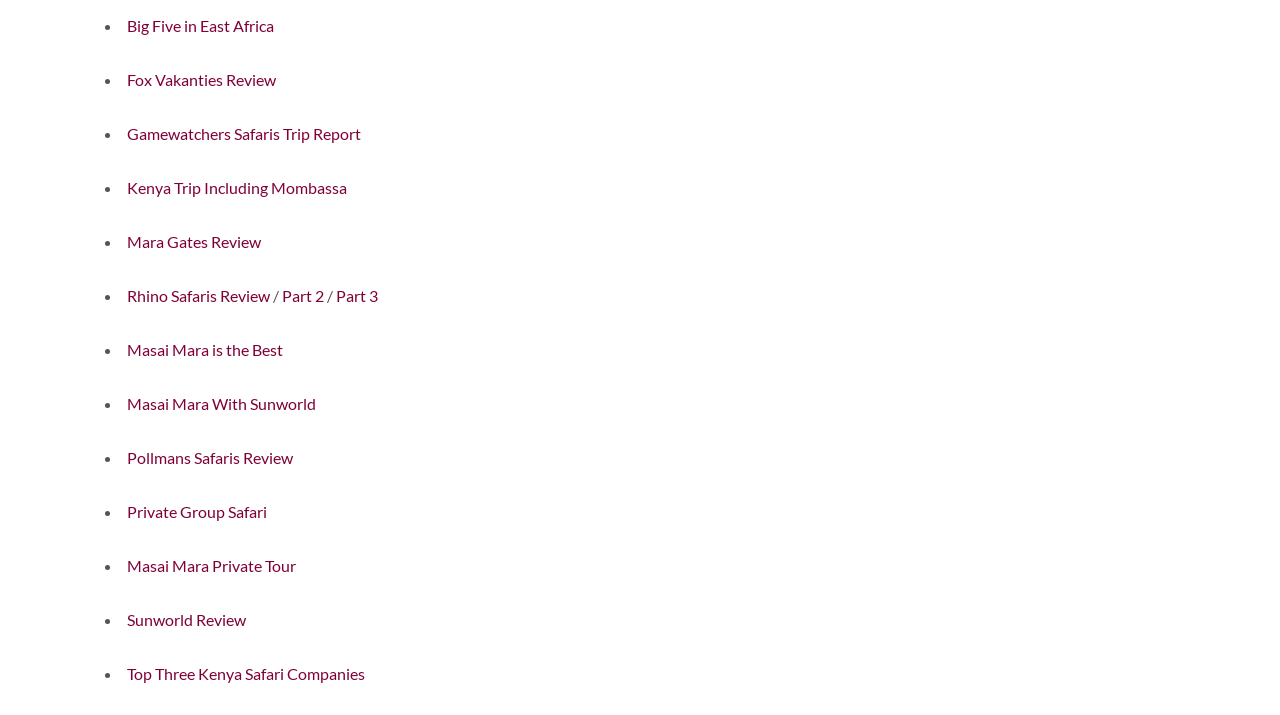Could you highlight the region that needs to be clicked to execute the instruction: "Click on Big Five in East Africa"?

[0.099, 0.023, 0.214, 0.049]